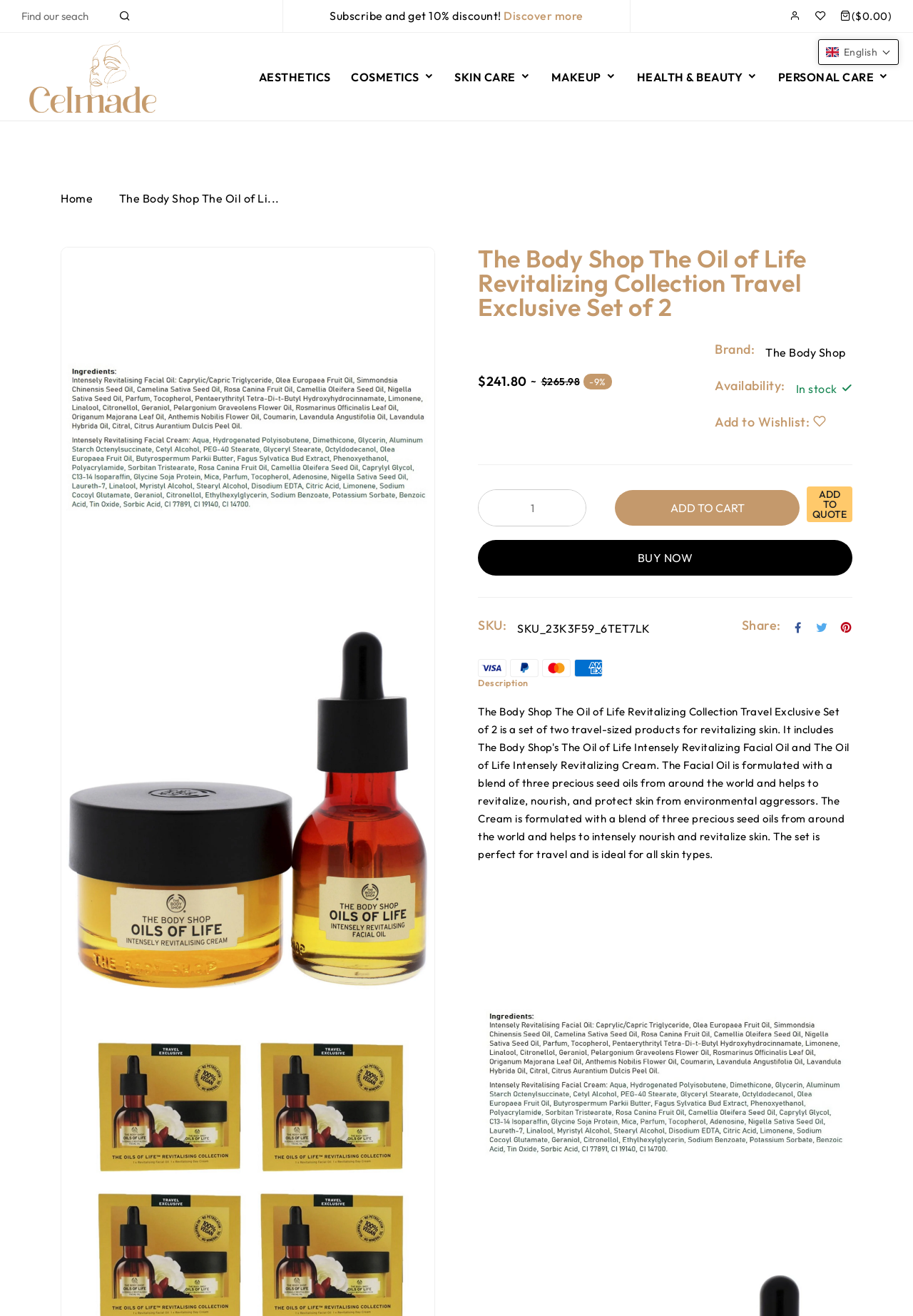Using the given element description, provide the bounding box coordinates (top-left x, top-left y, bottom-right x, bottom-right y) for the corresponding UI element in the screenshot: parent_node: SEARCH name="s"

None